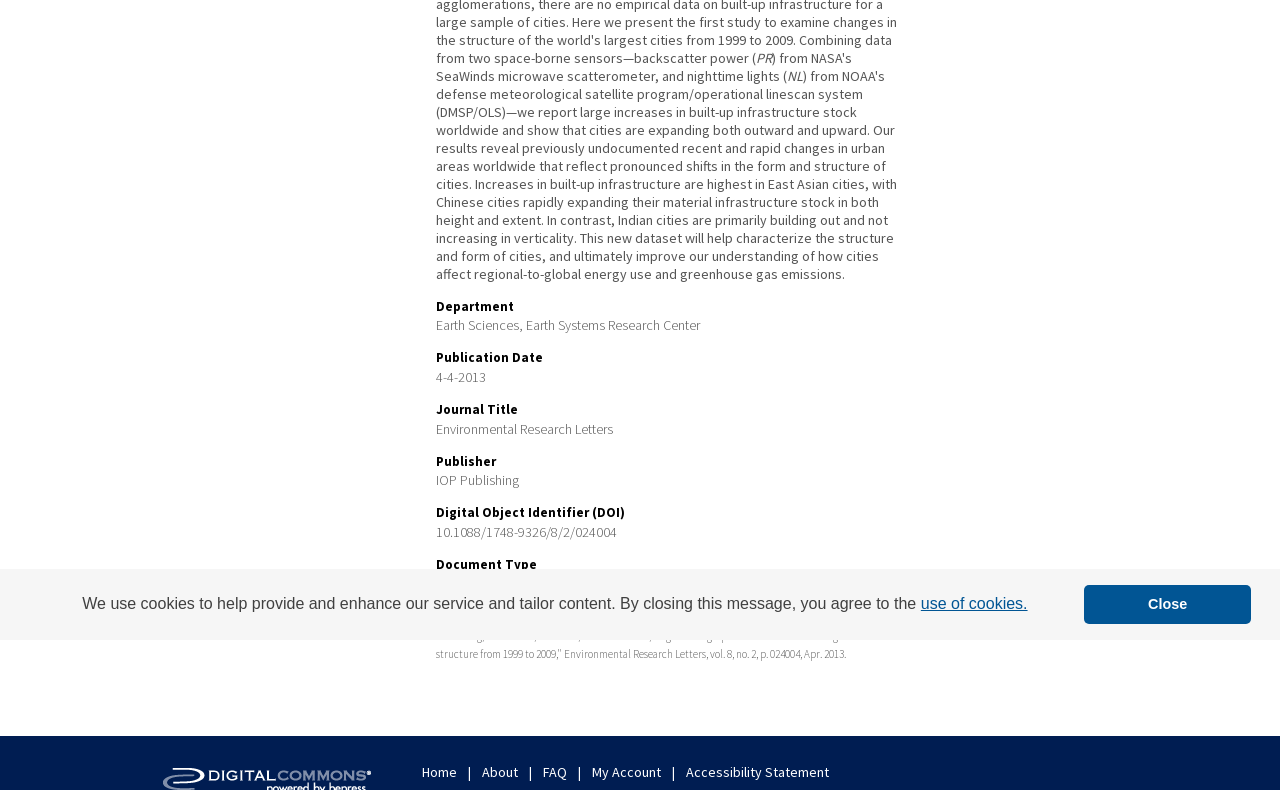Predict the bounding box for the UI component with the following description: "Nehemiah".

None